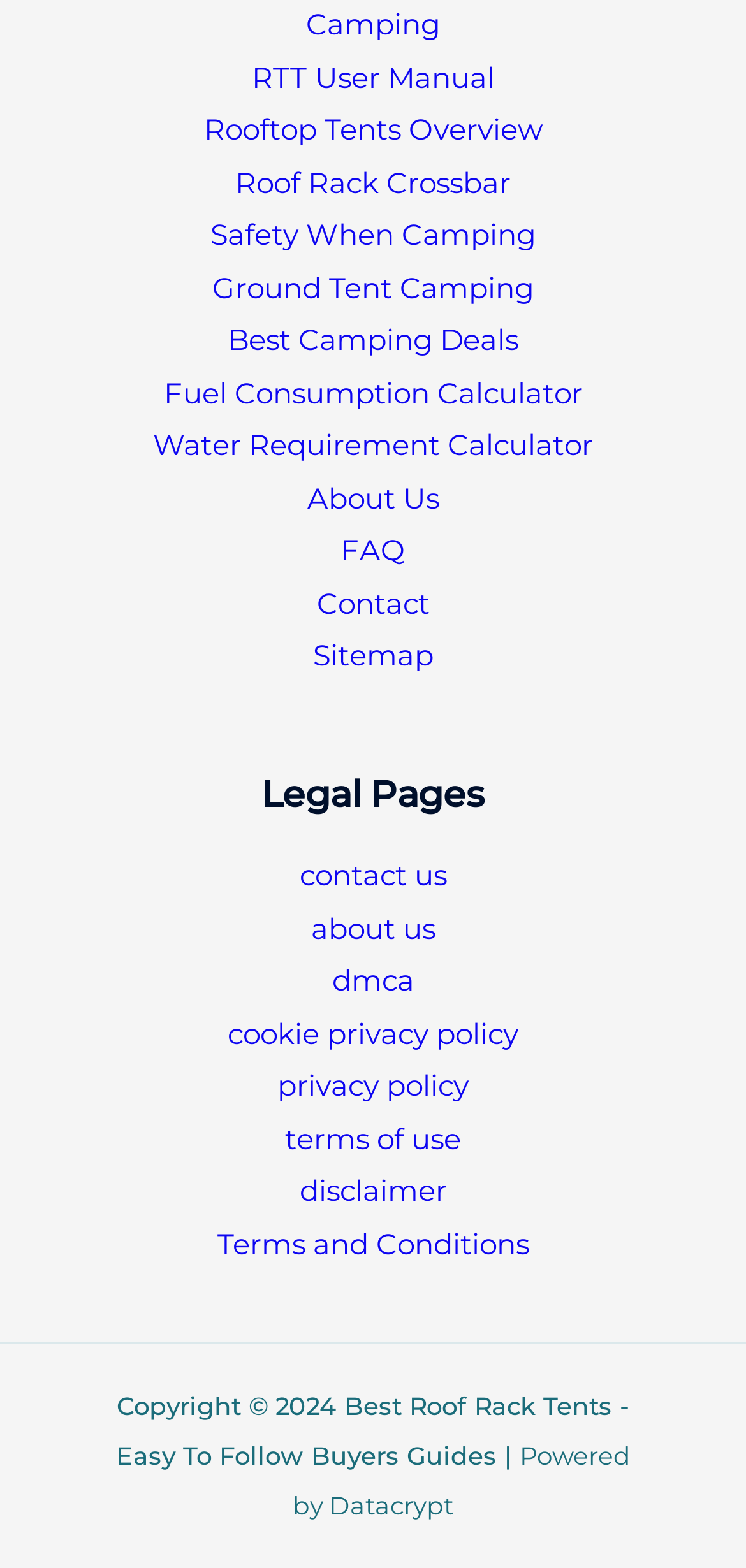Please answer the following question using a single word or phrase: 
What is the name of the company powering the website?

Datacrypt